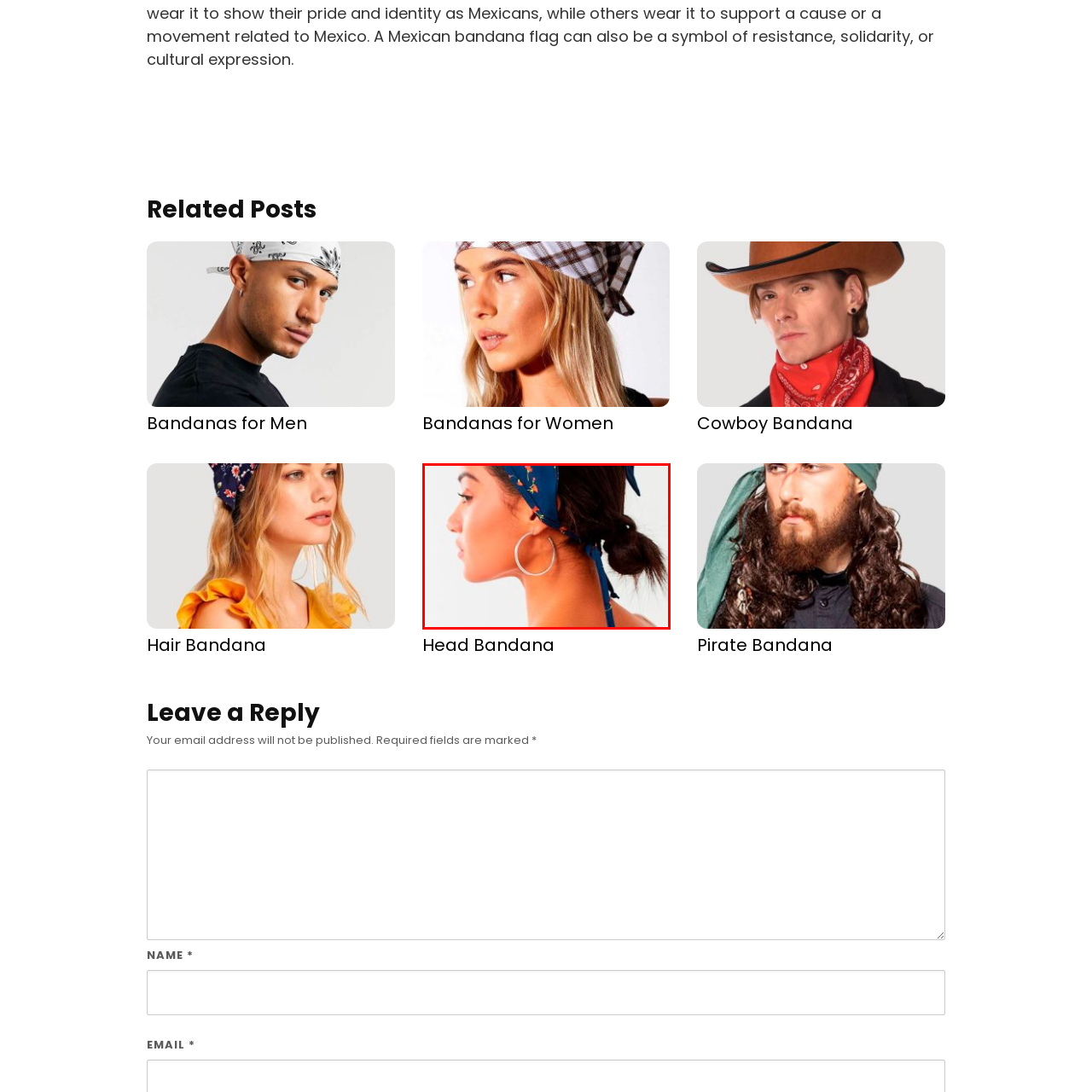What is the purpose of the neutral background?
Focus on the image highlighted within the red borders and answer with a single word or short phrase derived from the image.

to highlight the vibrant colors